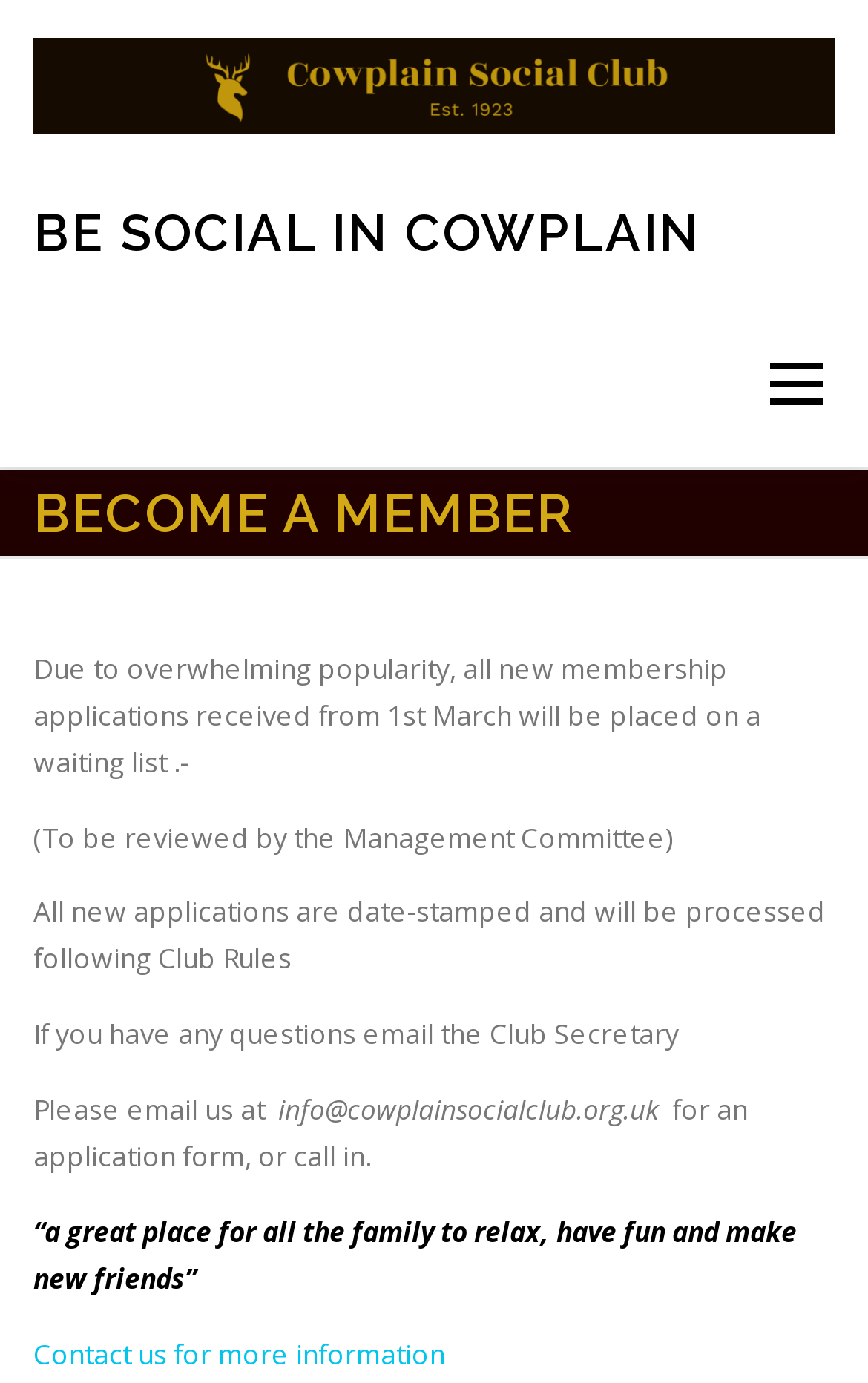Locate the bounding box coordinates of the segment that needs to be clicked to meet this instruction: "Click on the 'HOME' link".

[0.038, 0.338, 0.231, 0.459]